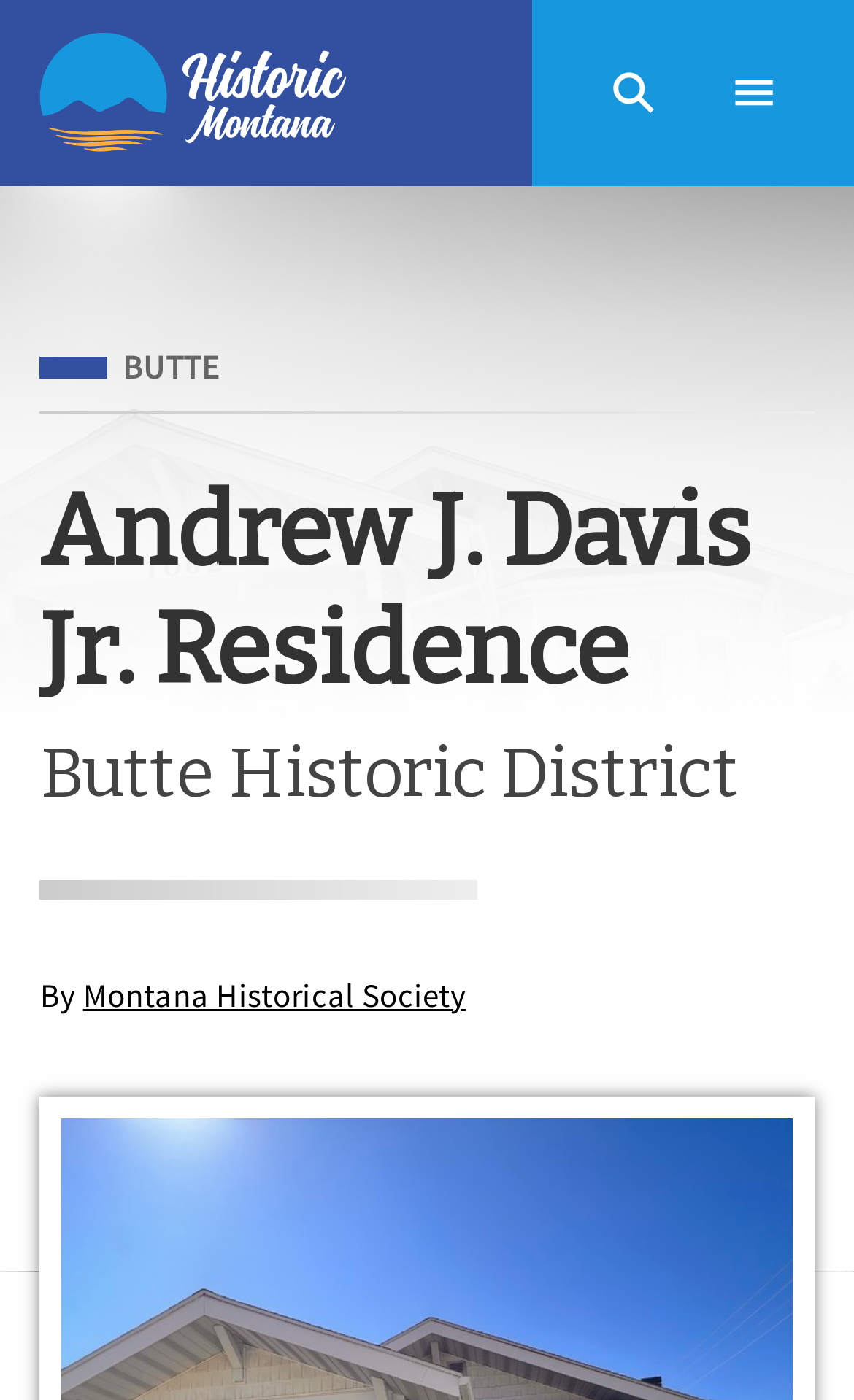Answer the question below using just one word or a short phrase: 
What is the name of the residence?

Andrew J. Davis Jr. Residence